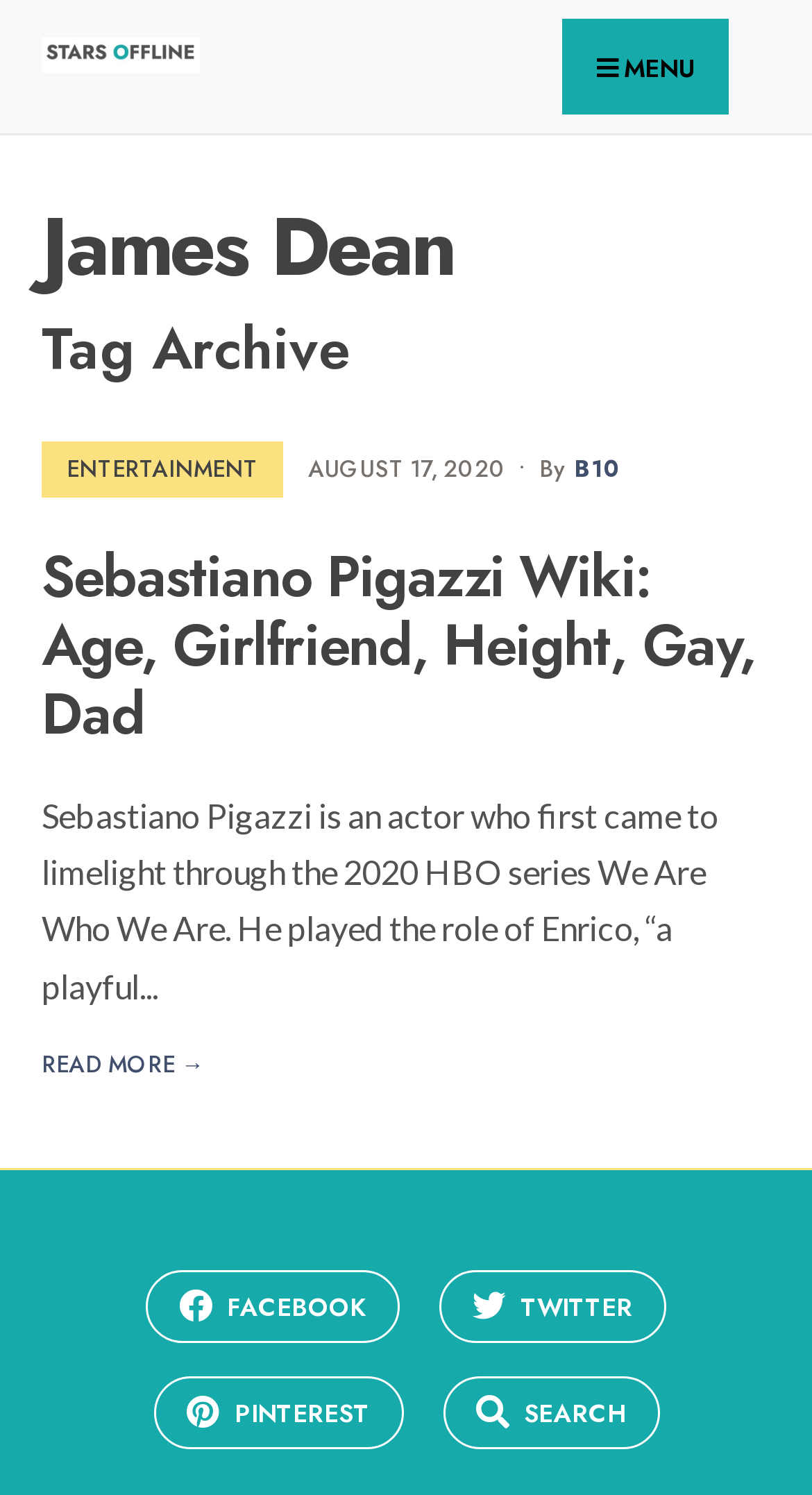Identify the bounding box coordinates for the element you need to click to achieve the following task: "Read the article about Sebastiano Pigazzi". The coordinates must be four float values ranging from 0 to 1, formatted as [left, top, right, bottom].

[0.051, 0.364, 0.949, 0.501]